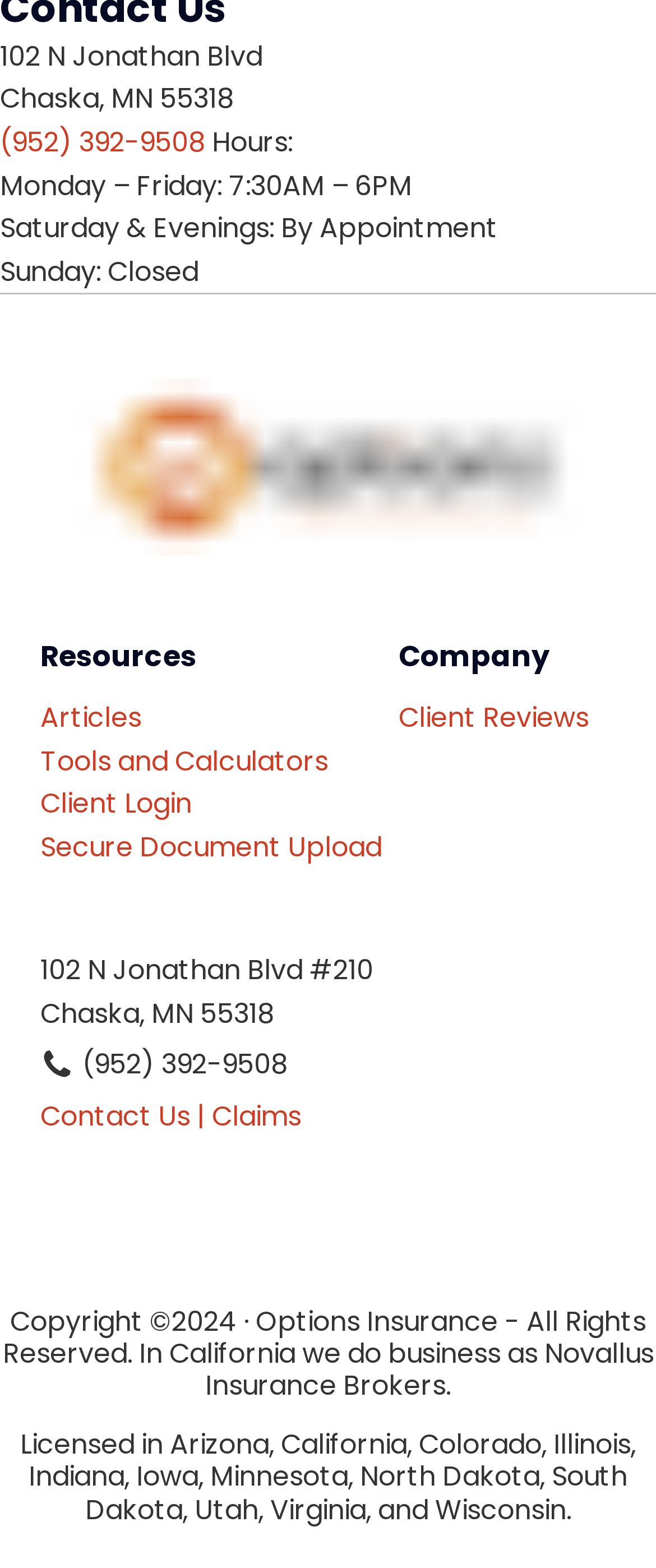Predict the bounding box coordinates of the area that should be clicked to accomplish the following instruction: "view articles". The bounding box coordinates should consist of four float numbers between 0 and 1, i.e., [left, top, right, bottom].

[0.062, 0.444, 0.215, 0.472]